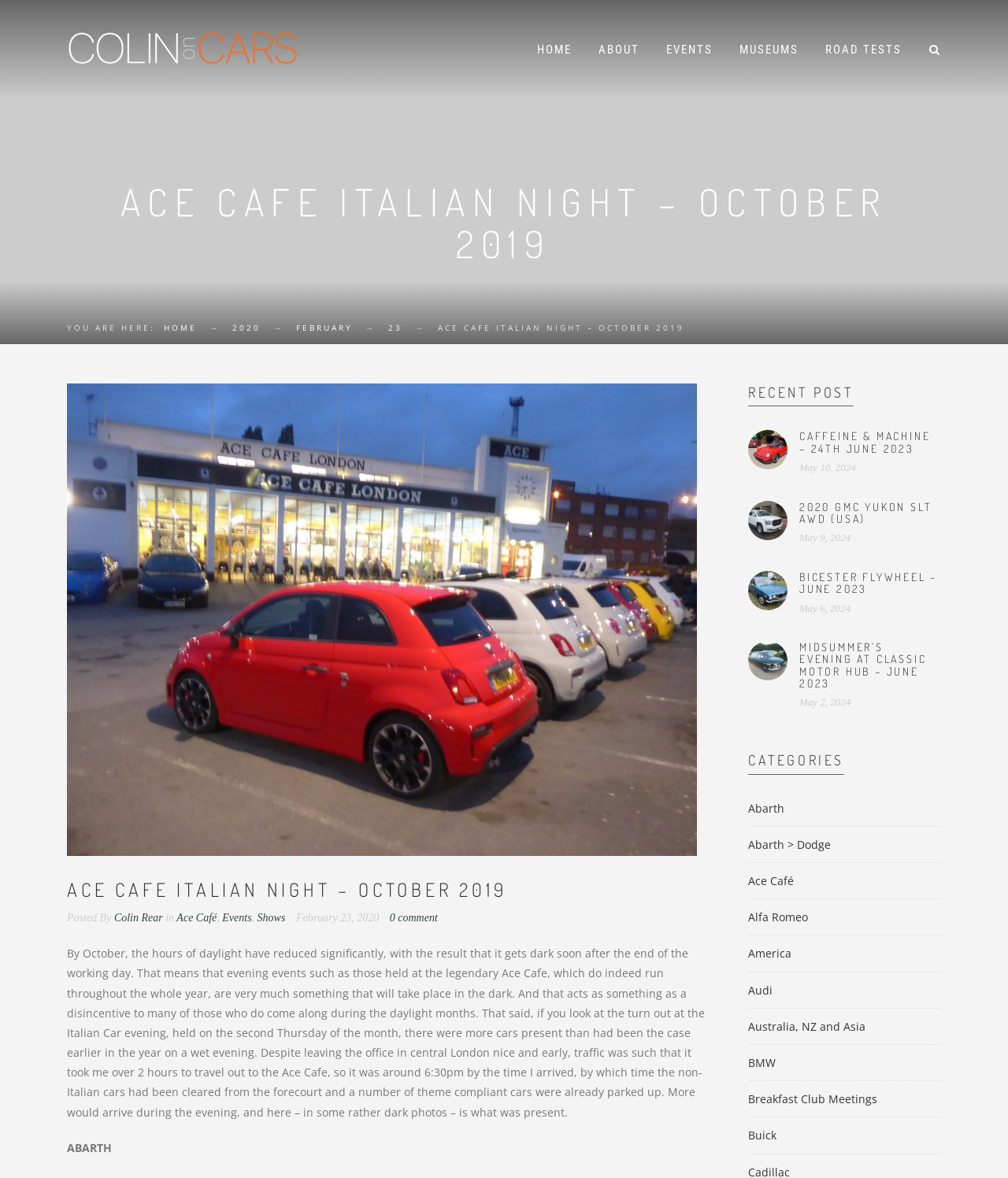Answer with a single word or phrase: 
What is the name of the event described in the article?

Ace Cafe Italian Night